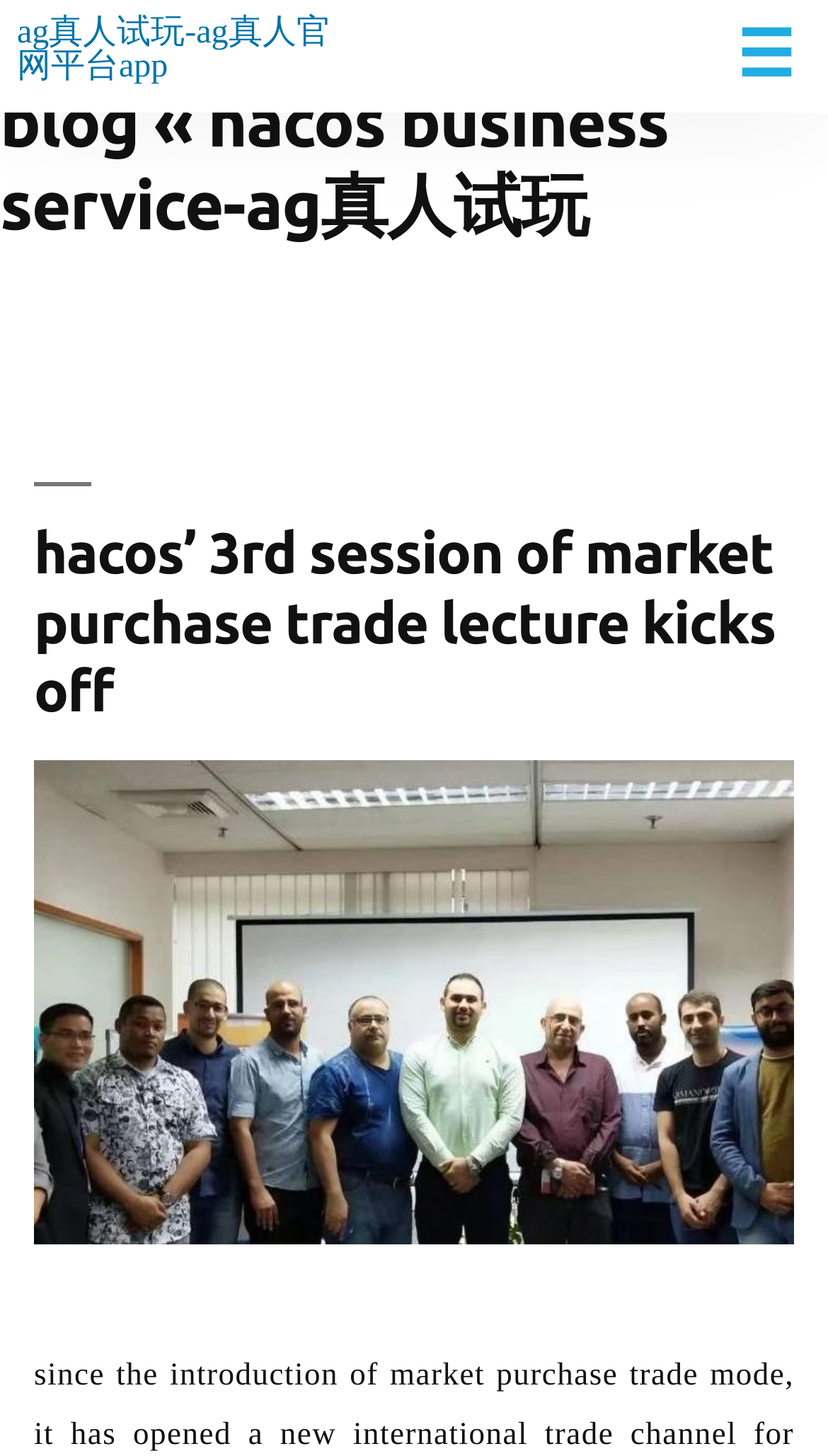Identify the bounding box of the UI component described as: "☰".

[0.869, 0.018, 0.979, 0.061]